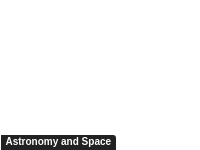Describe all the elements in the image extensively.

The image features a section titled "Astronomy and Space," emphasizing its thematic focus. This category likely encompasses various fascinating topics related to celestial events, astronomical discoveries, and space exploration. The headline suggests a collection of articles or features that delve into the mysteries of the universe, catering to enthusiasts and learners alike. This informative segment may cover recent findings, significant research, or advancements in the field of astronomy, enticing readers who are eager to explore the cosmos and understand Earth's place within it.